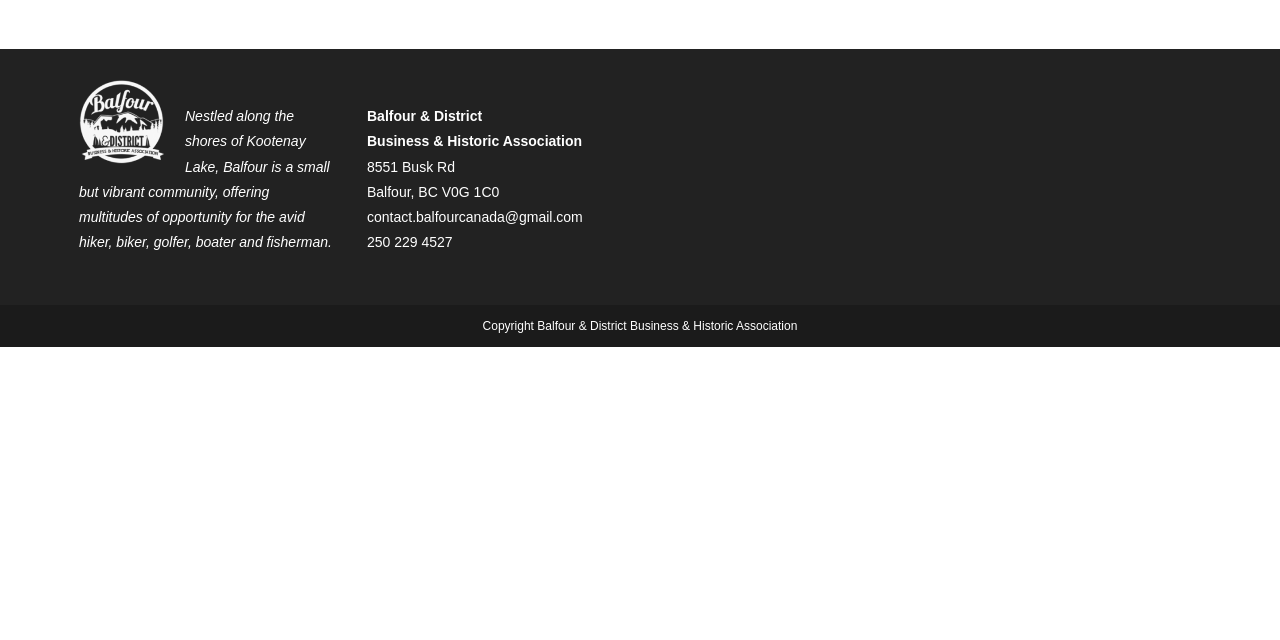Using the format (top-left x, top-left y, bottom-right x, bottom-right y), provide the bounding box coordinates for the described UI element. All values should be floating point numbers between 0 and 1: contact.balfourcanada@gmail.com

[0.287, 0.326, 0.455, 0.351]